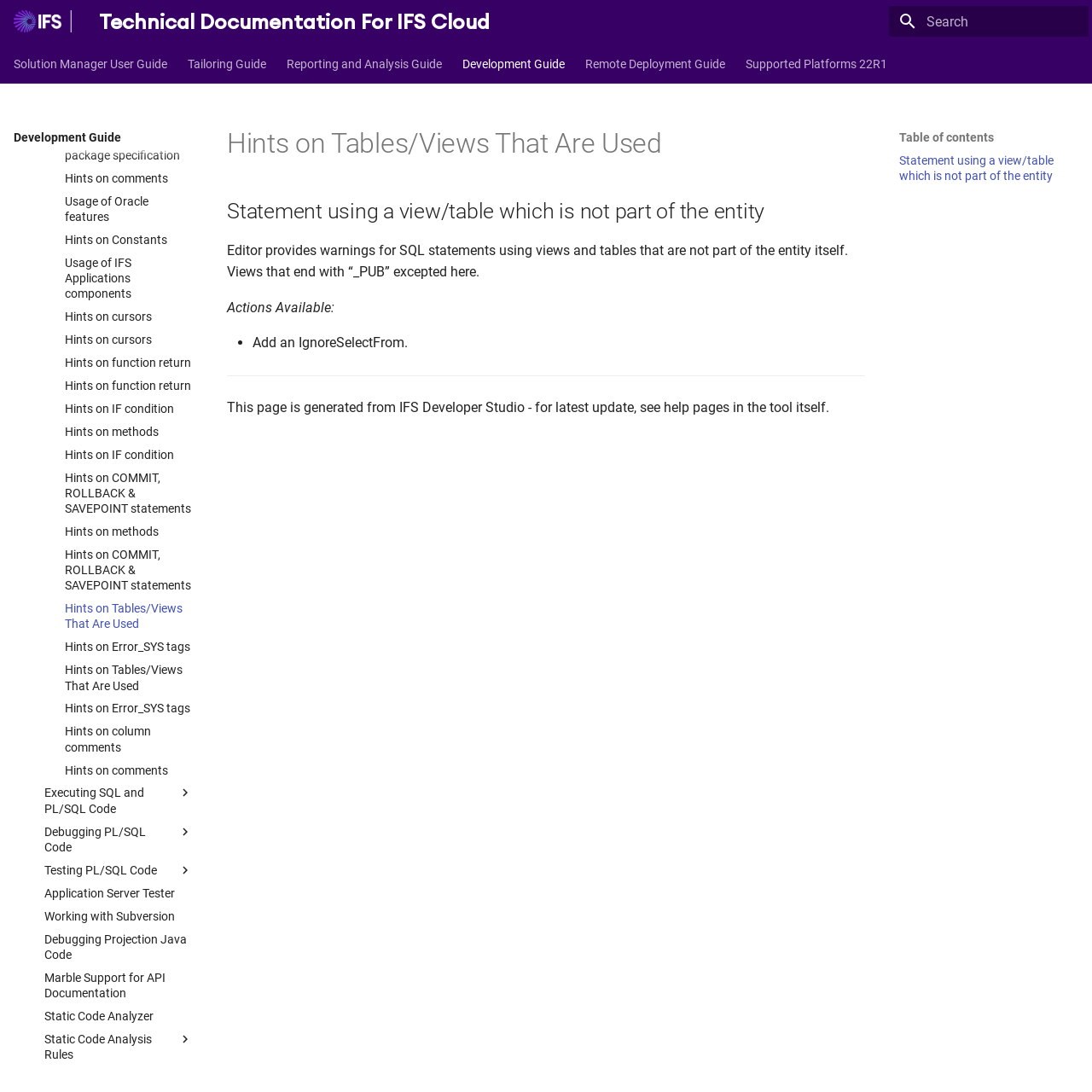What is the purpose of the 'Initializing search' message?
Deliver a detailed and extensive answer to the question.

The 'Initializing search' message appears below the search bar, and it indicates that the search function is loading or processing the user's query. This message is likely displayed to inform the user that the search is in progress and to prevent them from clicking the search button multiple times.